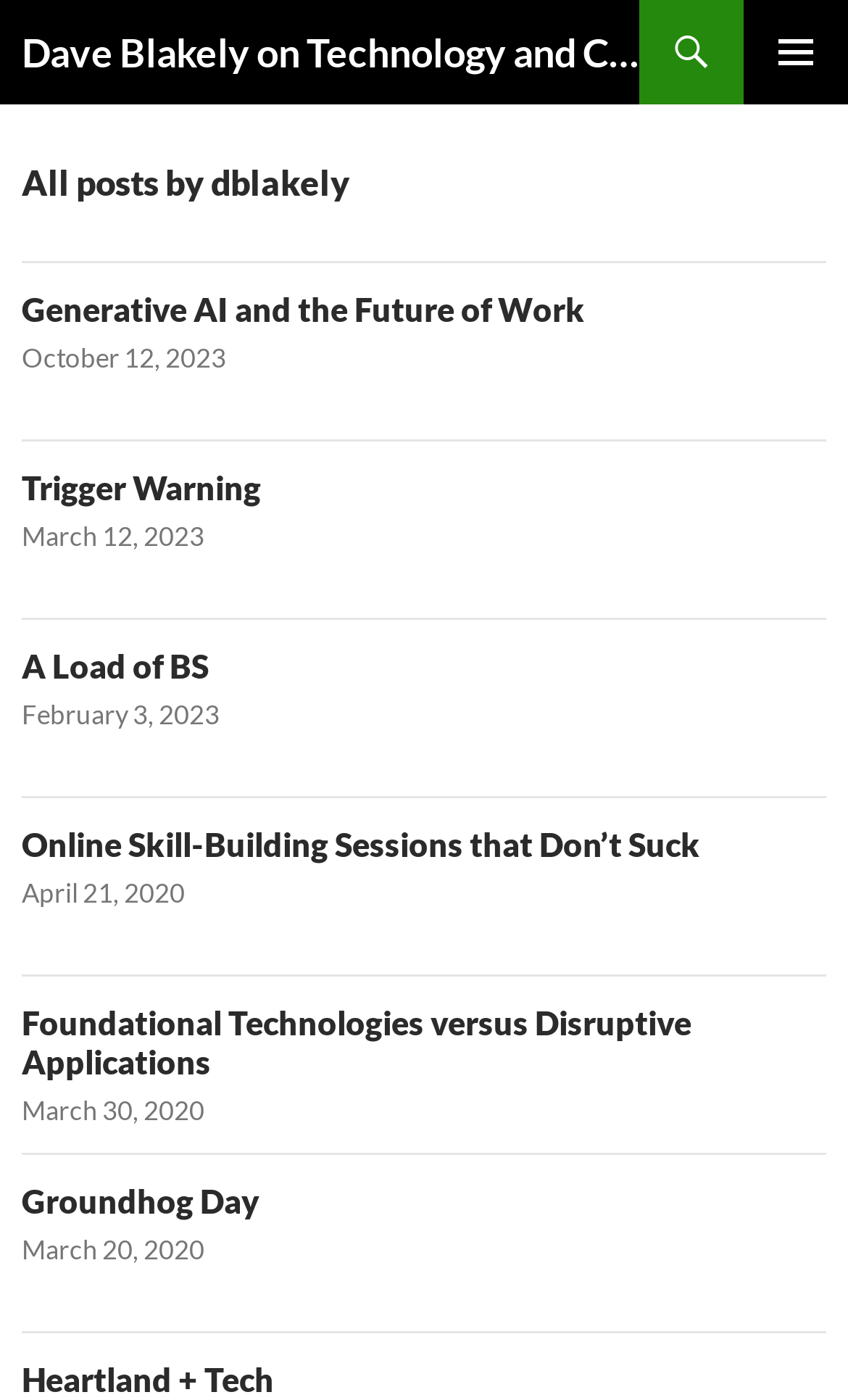Determine the bounding box of the UI element mentioned here: "March 30, 2020". The coordinates must be in the format [left, top, right, bottom] with values ranging from 0 to 1.

[0.026, 0.781, 0.241, 0.805]